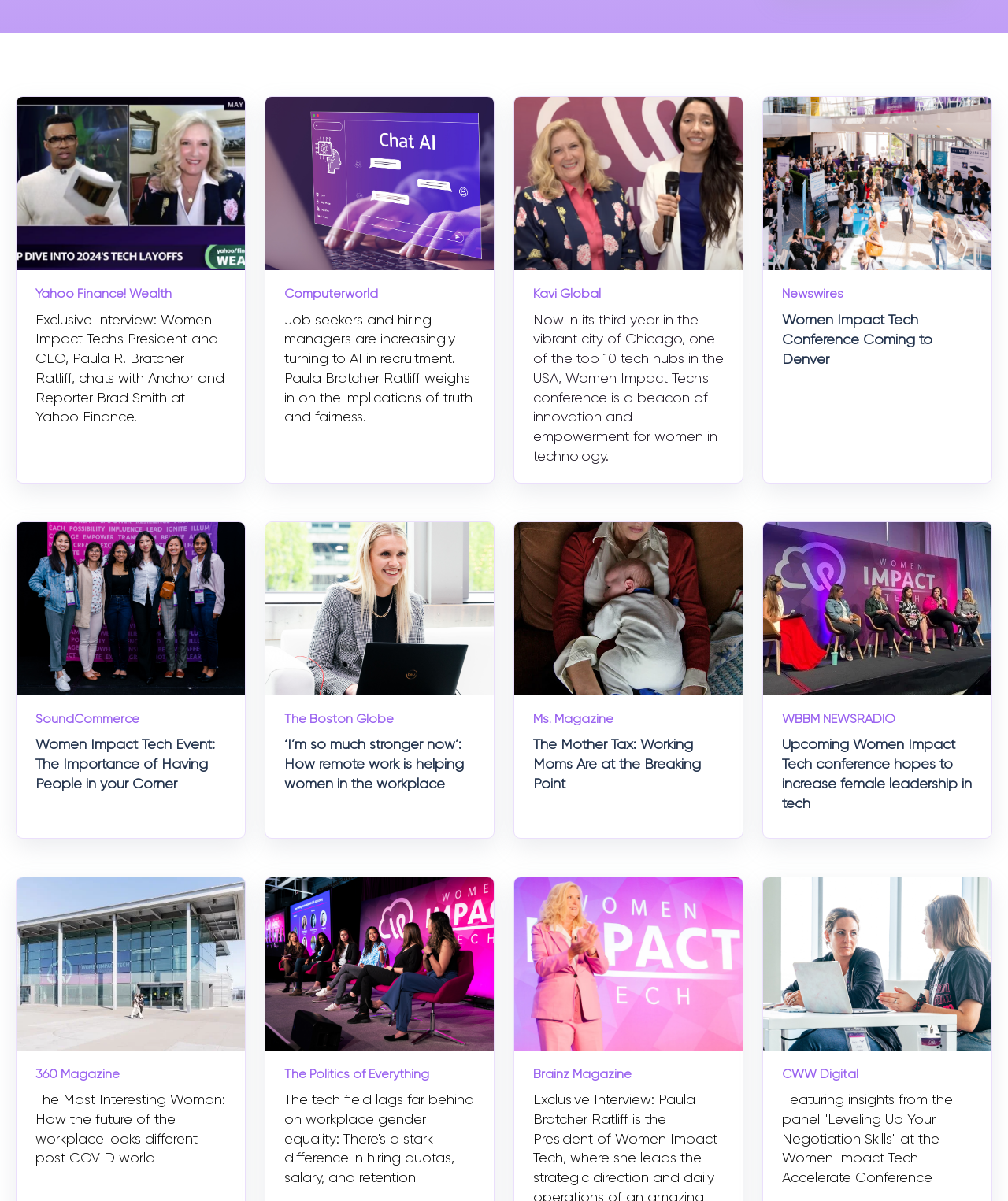Identify and provide the bounding box coordinates of the UI element described: "parent_node: The Politics of Everything". The coordinates should be formatted as [left, top, right, bottom], with each number being a float between 0 and 1.

[0.263, 0.73, 0.49, 0.875]